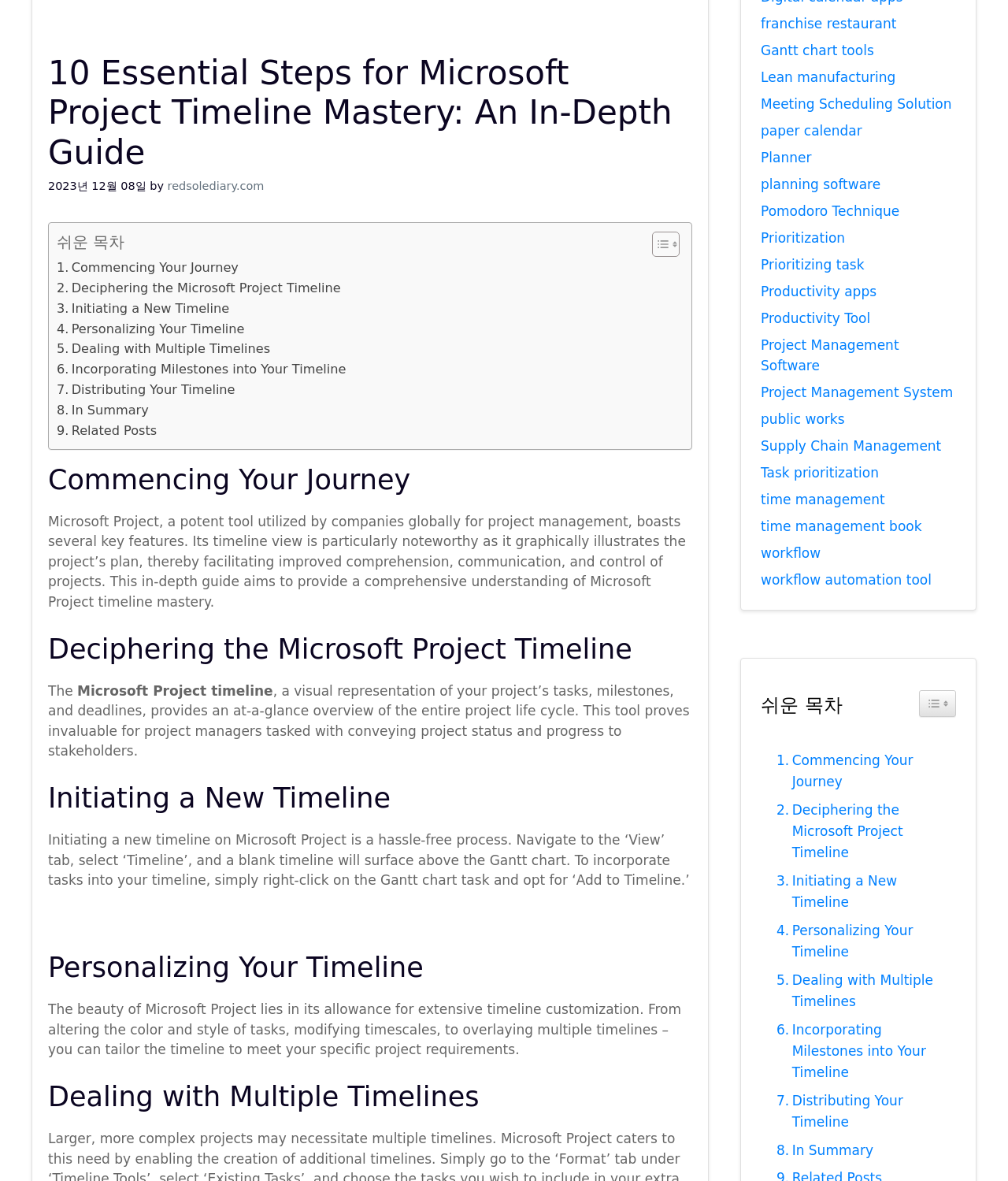Predict the bounding box of the UI element that fits this description: "Task prioritization".

[0.755, 0.393, 0.872, 0.407]